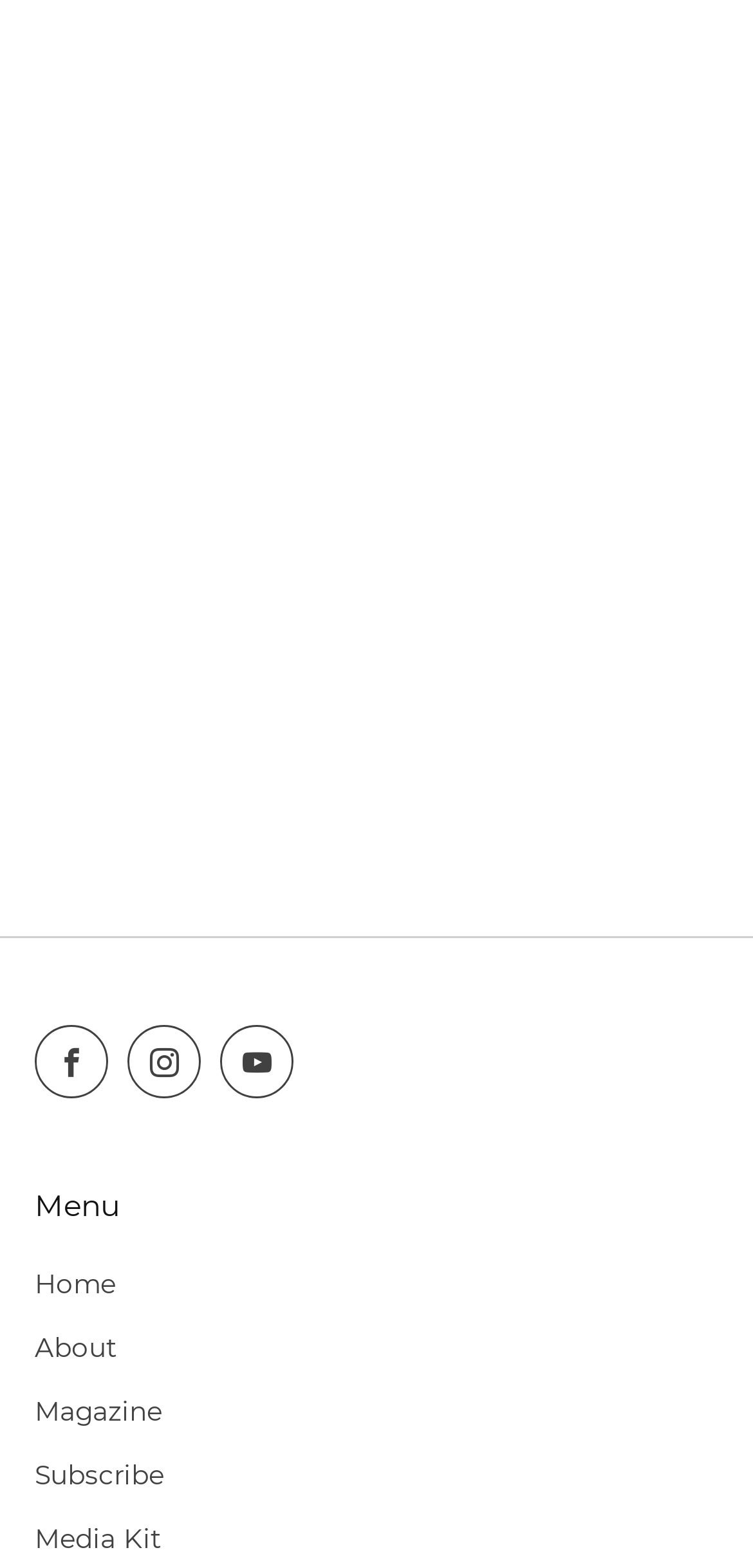Please identify the bounding box coordinates of the area that needs to be clicked to fulfill the following instruction: "Go to the Home page."

[0.046, 0.809, 0.154, 0.829]